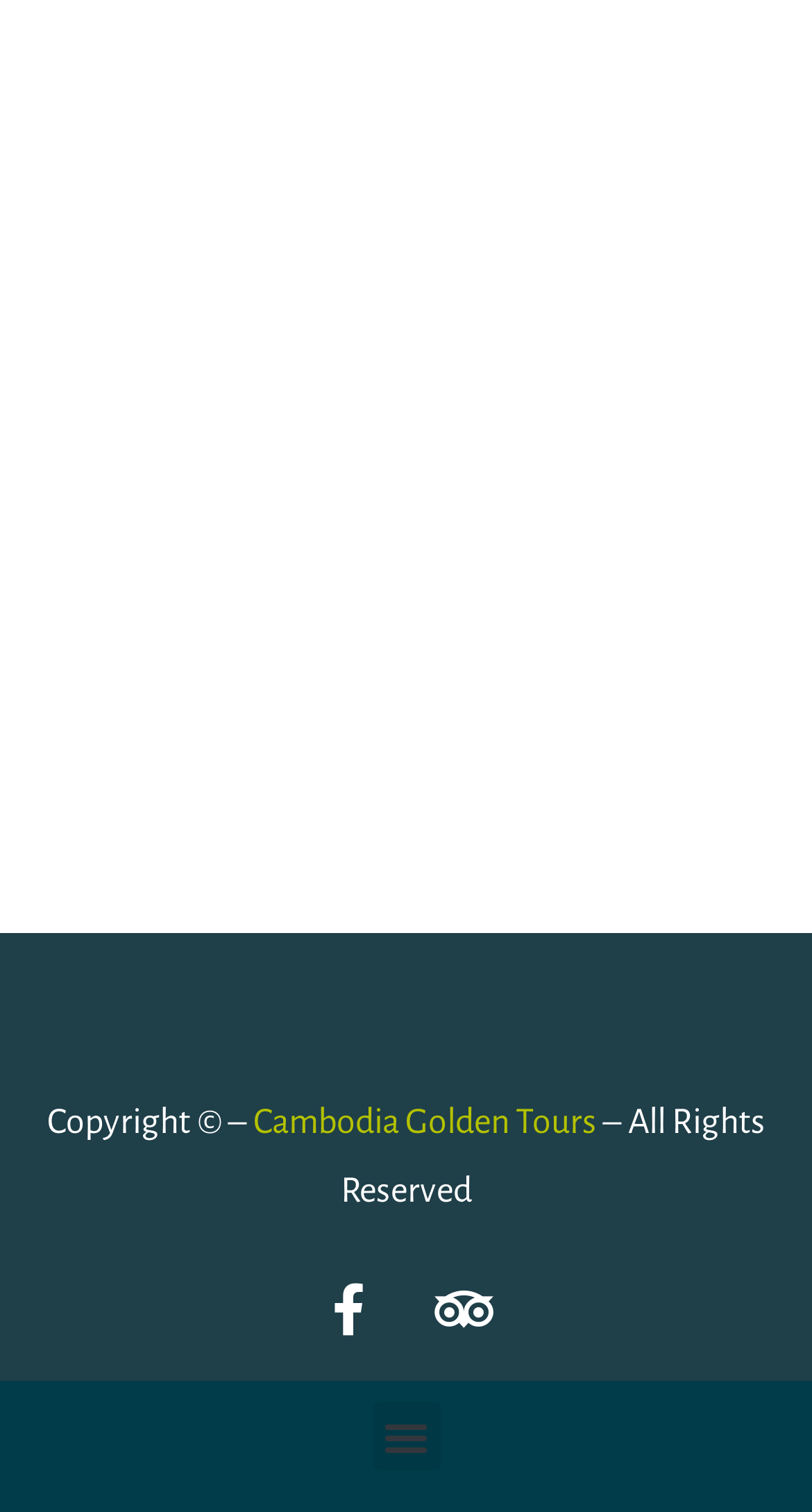Please give a succinct answer to the question in one word or phrase:
What is the purpose of the button at the bottom of the webpage?

Menu Toggle